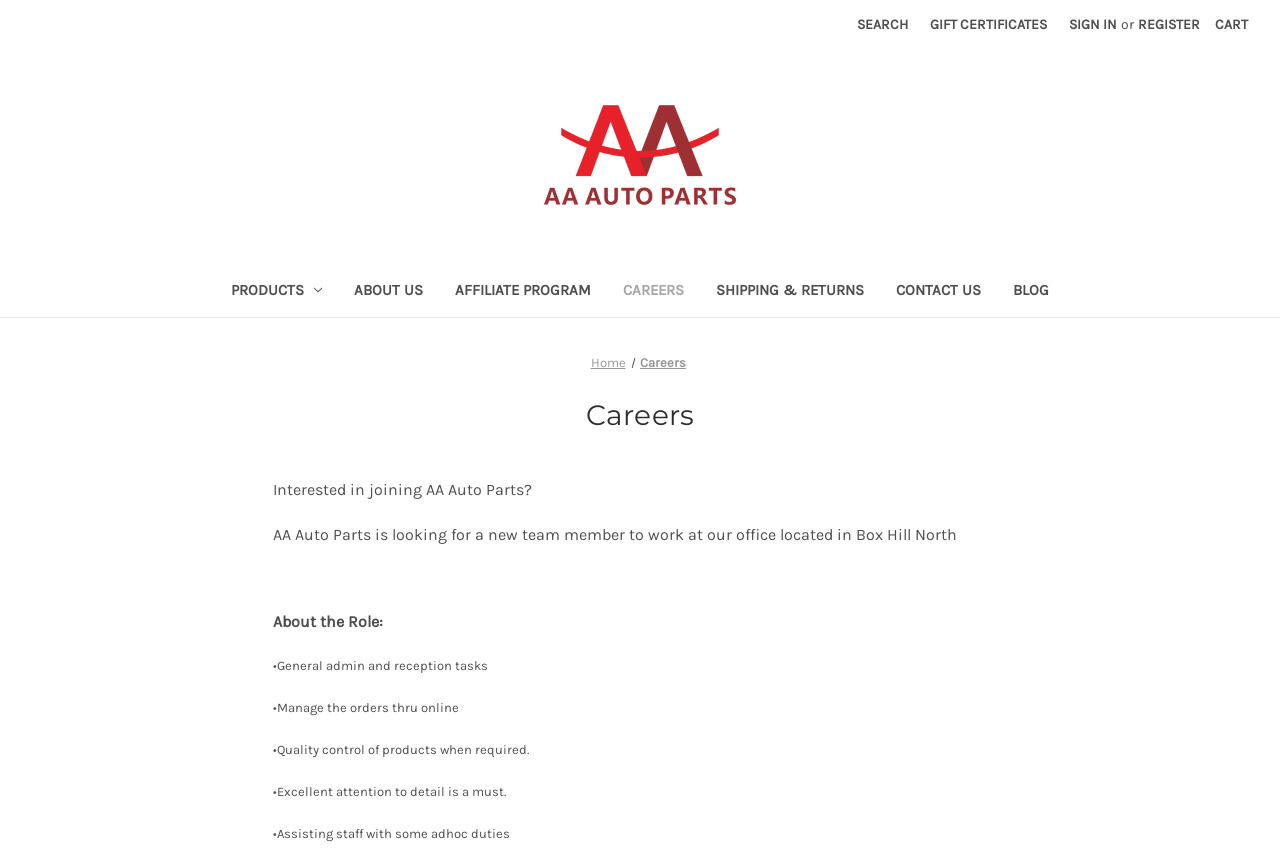What is the current number of items in the cart?
Using the visual information, reply with a single word or short phrase.

0